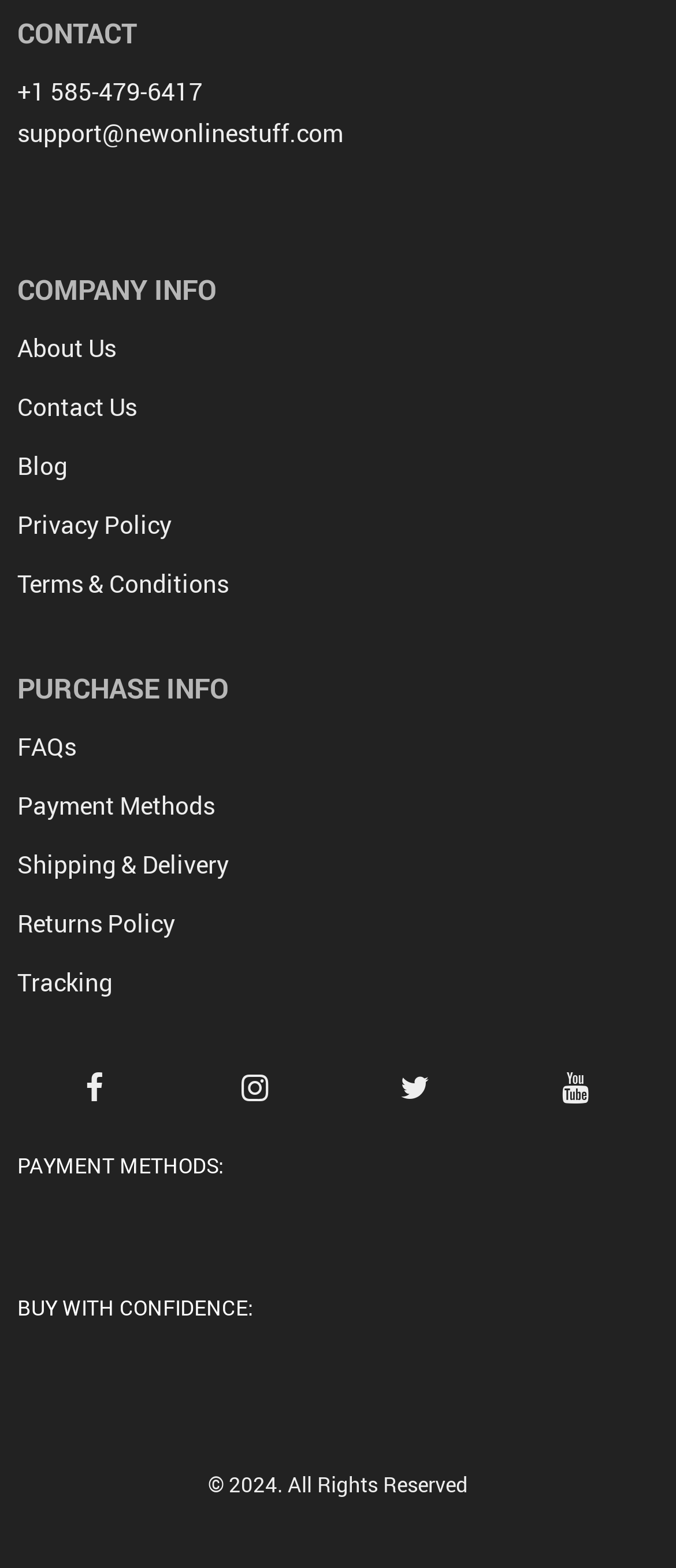Please provide a comprehensive answer to the question based on the screenshot: What is the text above the 'PAYMENT METHODS:' label?

The 'PAYMENT METHODS:' label is located in the middle of the webpage. Above it, there is a static text 'BUY WITH CONFIDENCE:'.